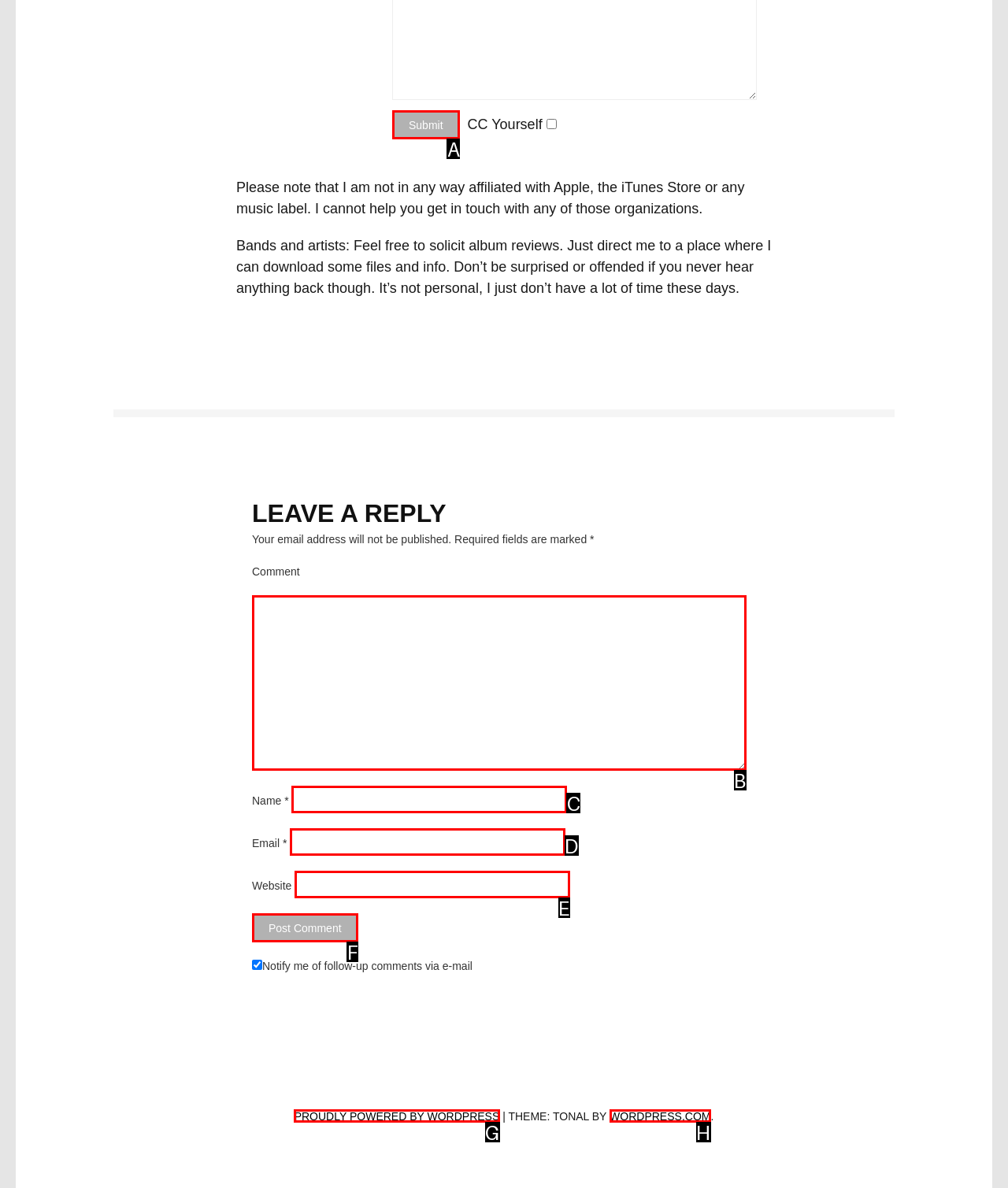Identify the letter corresponding to the UI element that matches this description: parent_node: Comment name="comment"
Answer using only the letter from the provided options.

B